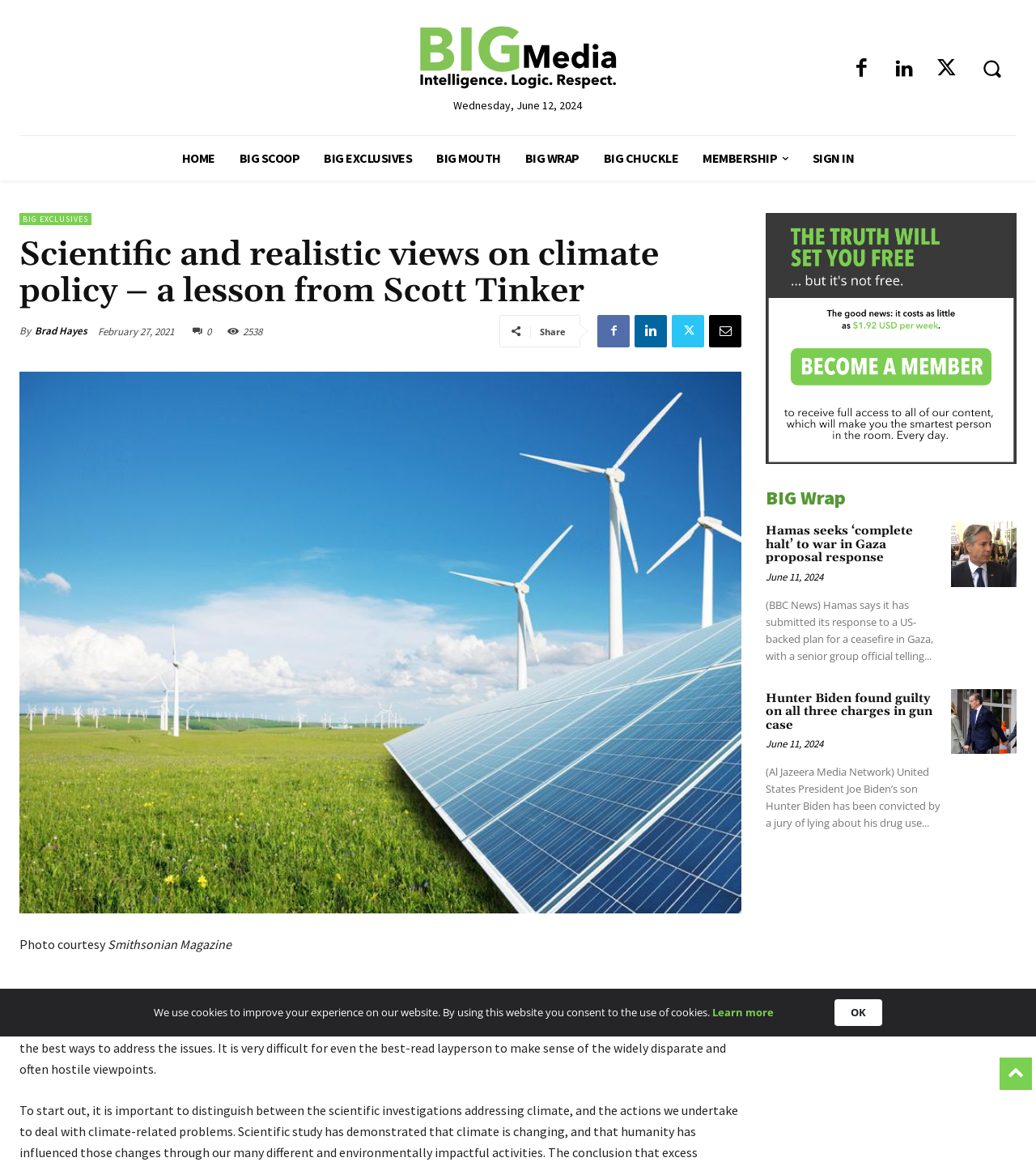What is the source of the photo?
Examine the image and provide an in-depth answer to the question.

I found the source of the photo by looking at the static text 'Photo courtesy Smithsonian Magazine' which is located below the photo.